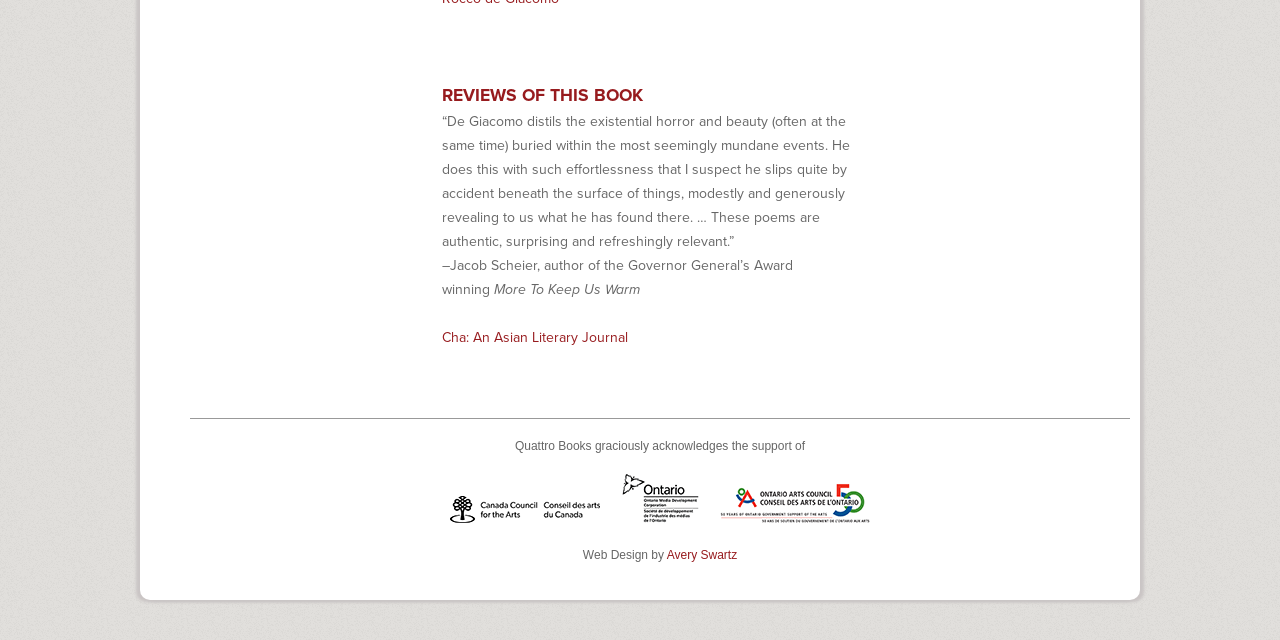Provide the bounding box coordinates for the UI element that is described as: "Cha: An Asian Literary Journal".

[0.345, 0.514, 0.491, 0.54]